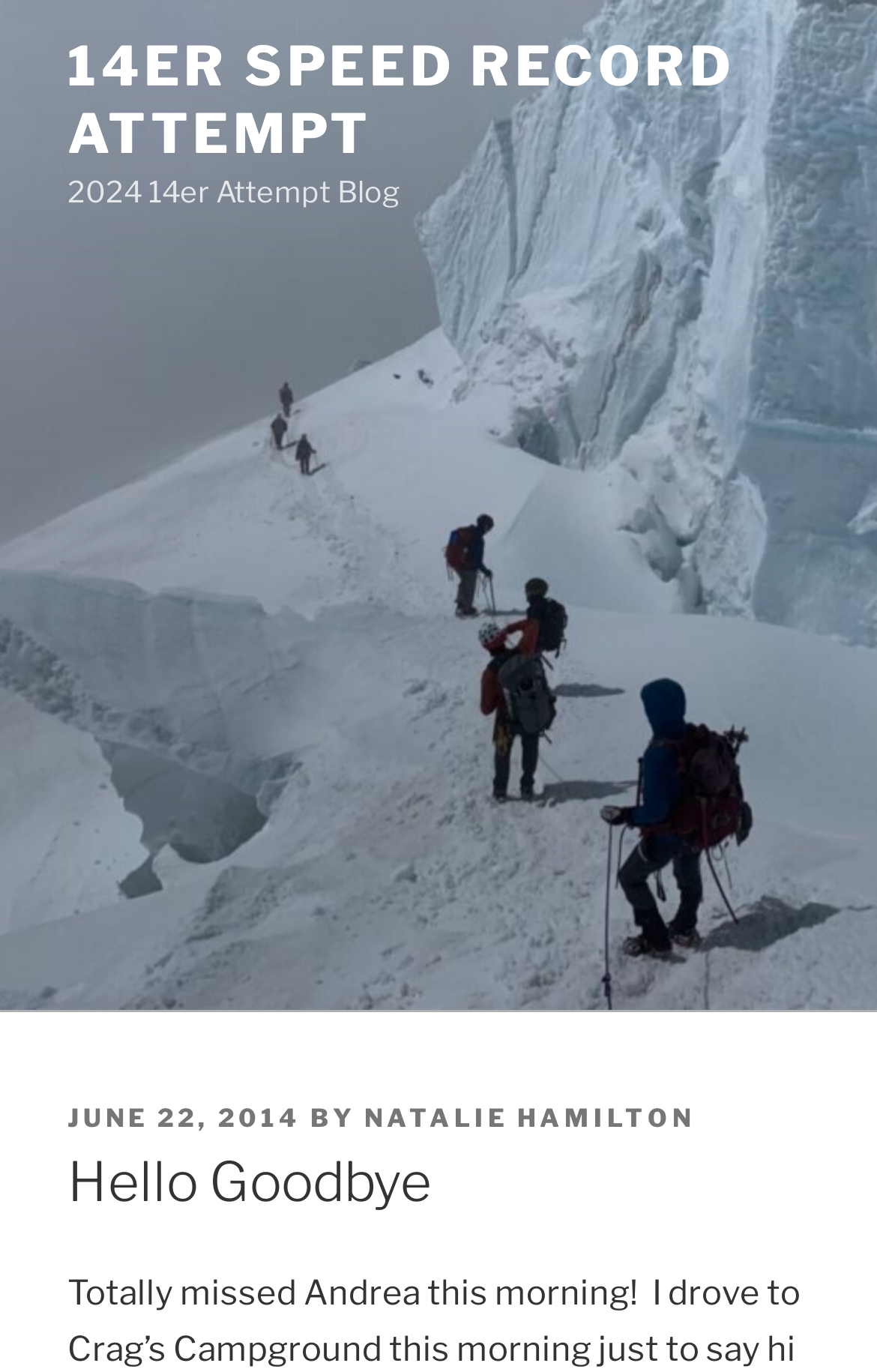What is the main topic of the webpage?
Examine the image closely and answer the question with as much detail as possible.

I found the main topic of the webpage by looking at the link '14ER SPEED RECORD ATTEMPT' which is located at the top of the webpage.